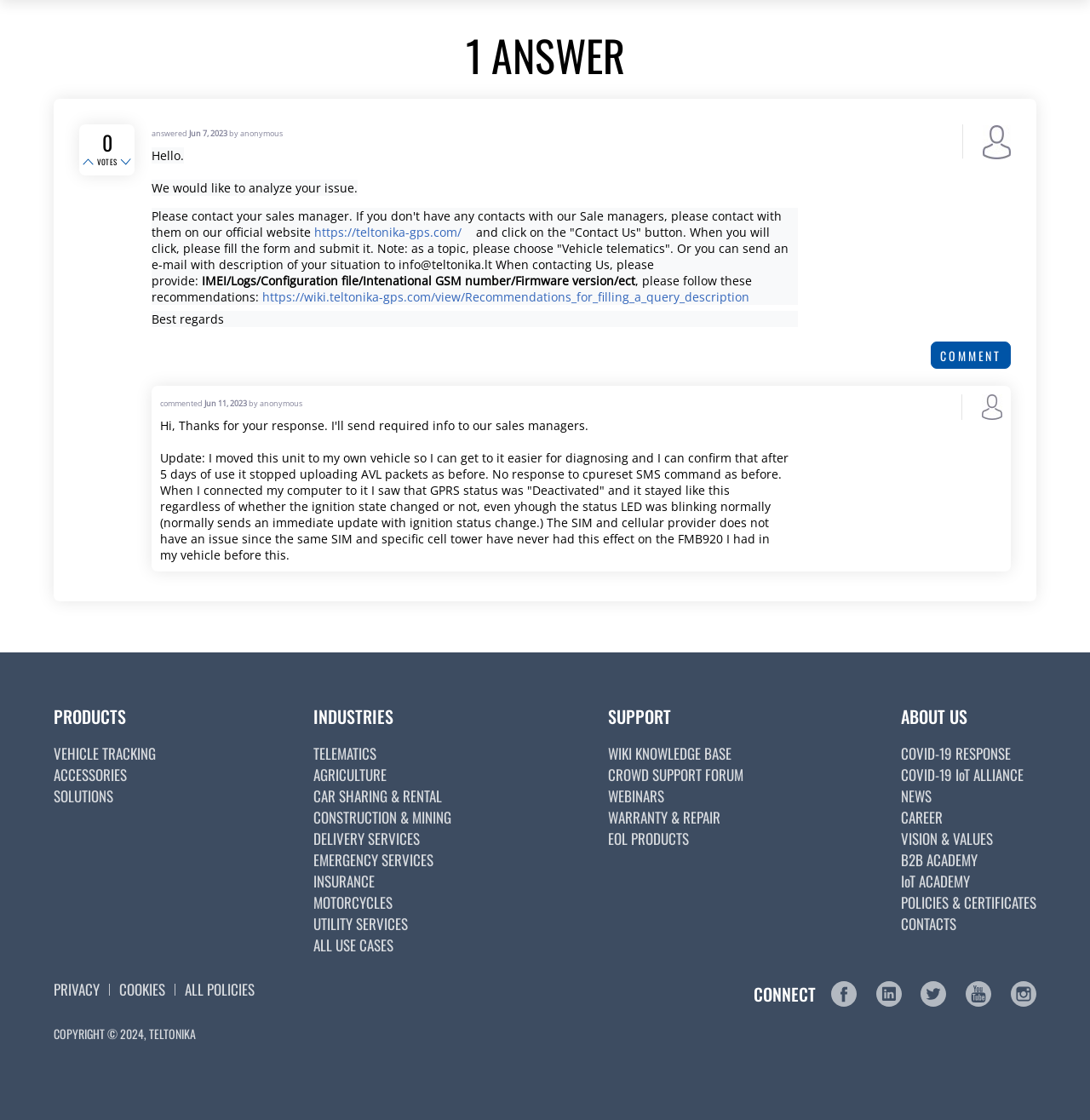What is the status of GPRS when the ignition state changed?
Based on the screenshot, give a detailed explanation to answer the question.

According to the text, when the user connected their computer to the device, they saw that the GPRS status was 'Deactivated' and it stayed like this regardless of whether the ignition state changed or not.